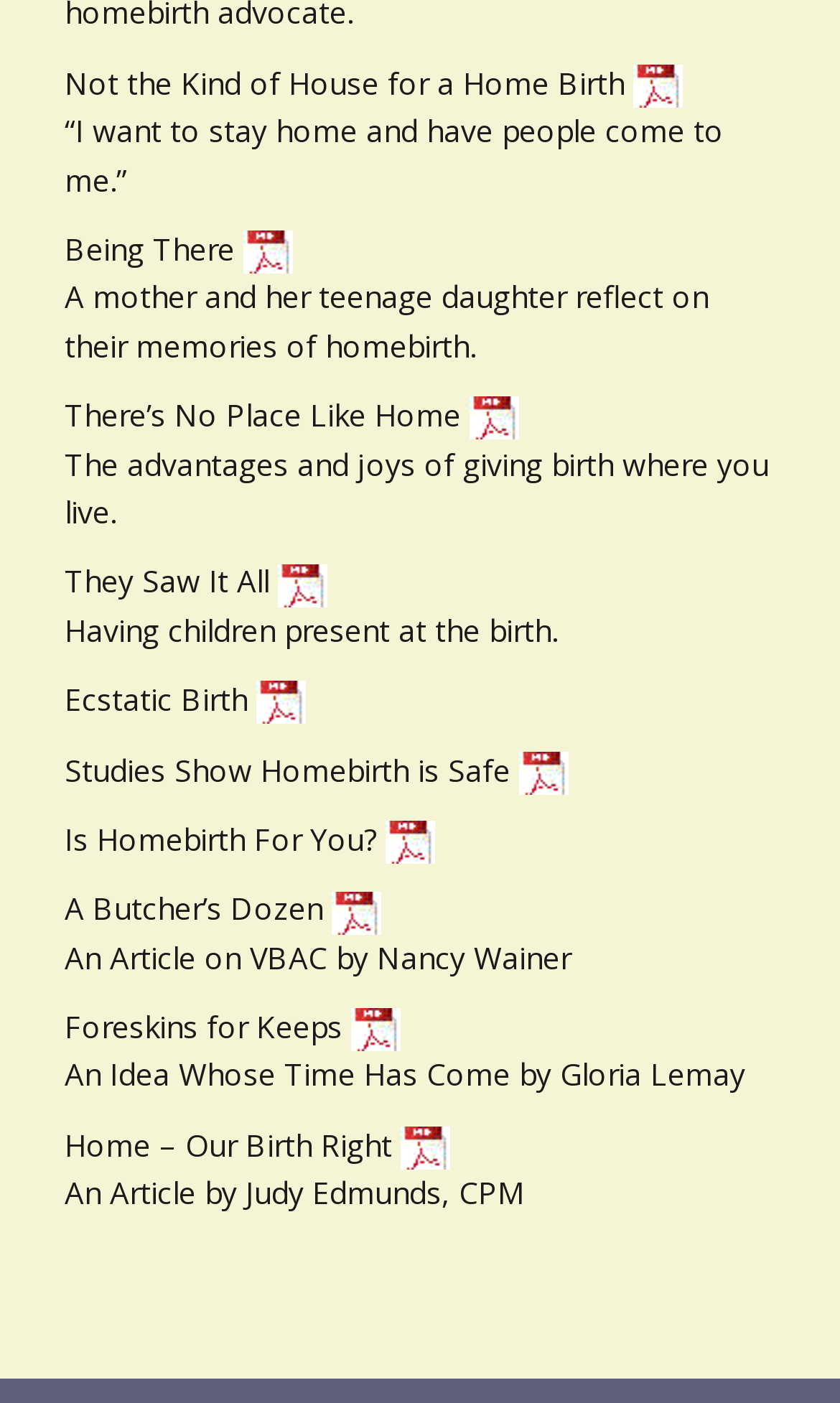Find the bounding box coordinates for the UI element whose description is: "parent_node: A Butcher’s Dozen". The coordinates should be four float numbers between 0 and 1, in the format [left, top, right, bottom].

[0.395, 0.633, 0.454, 0.662]